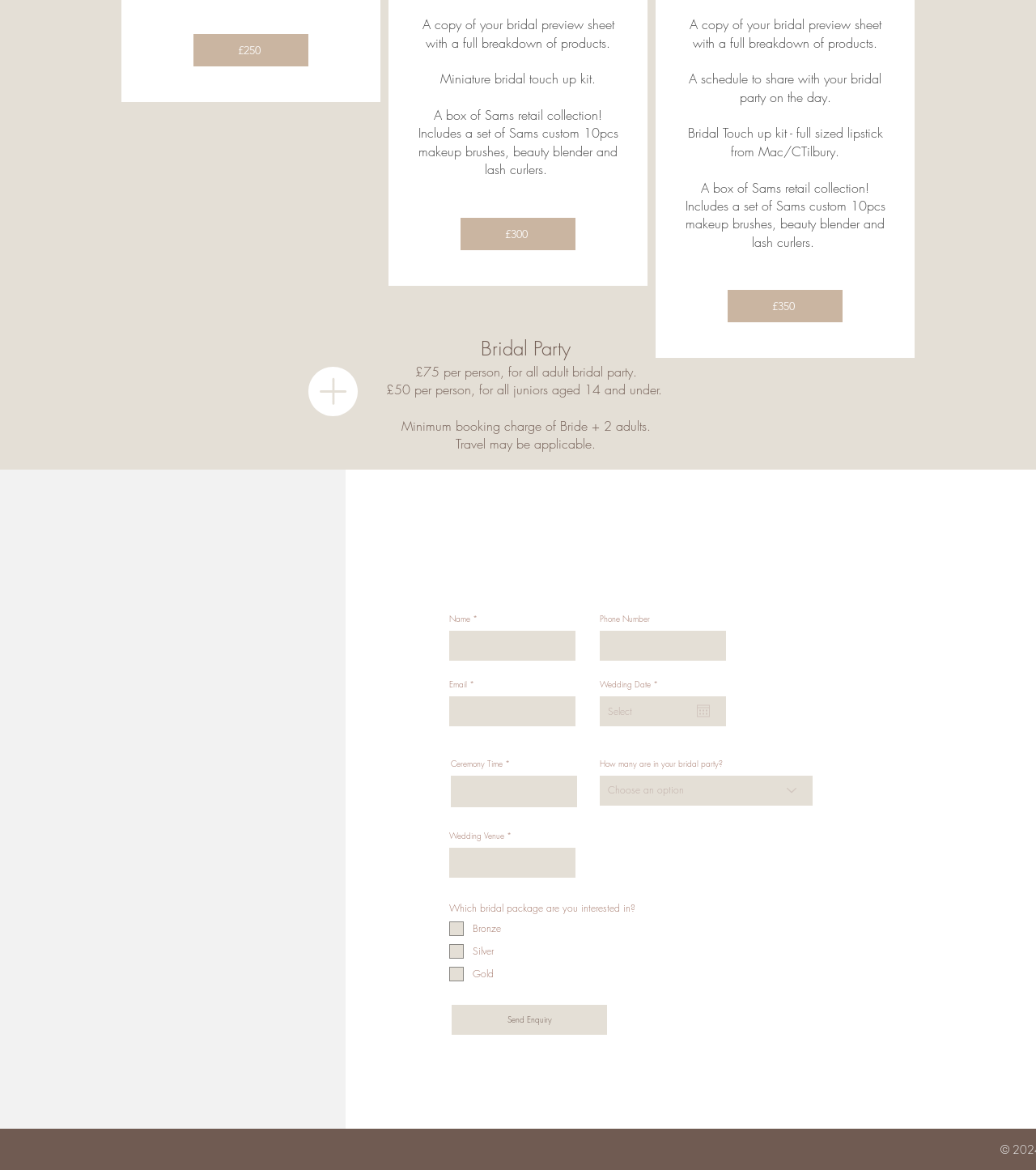Provide the bounding box coordinates of the section that needs to be clicked to accomplish the following instruction: "Click the Send Enquiry button."

[0.436, 0.859, 0.586, 0.884]